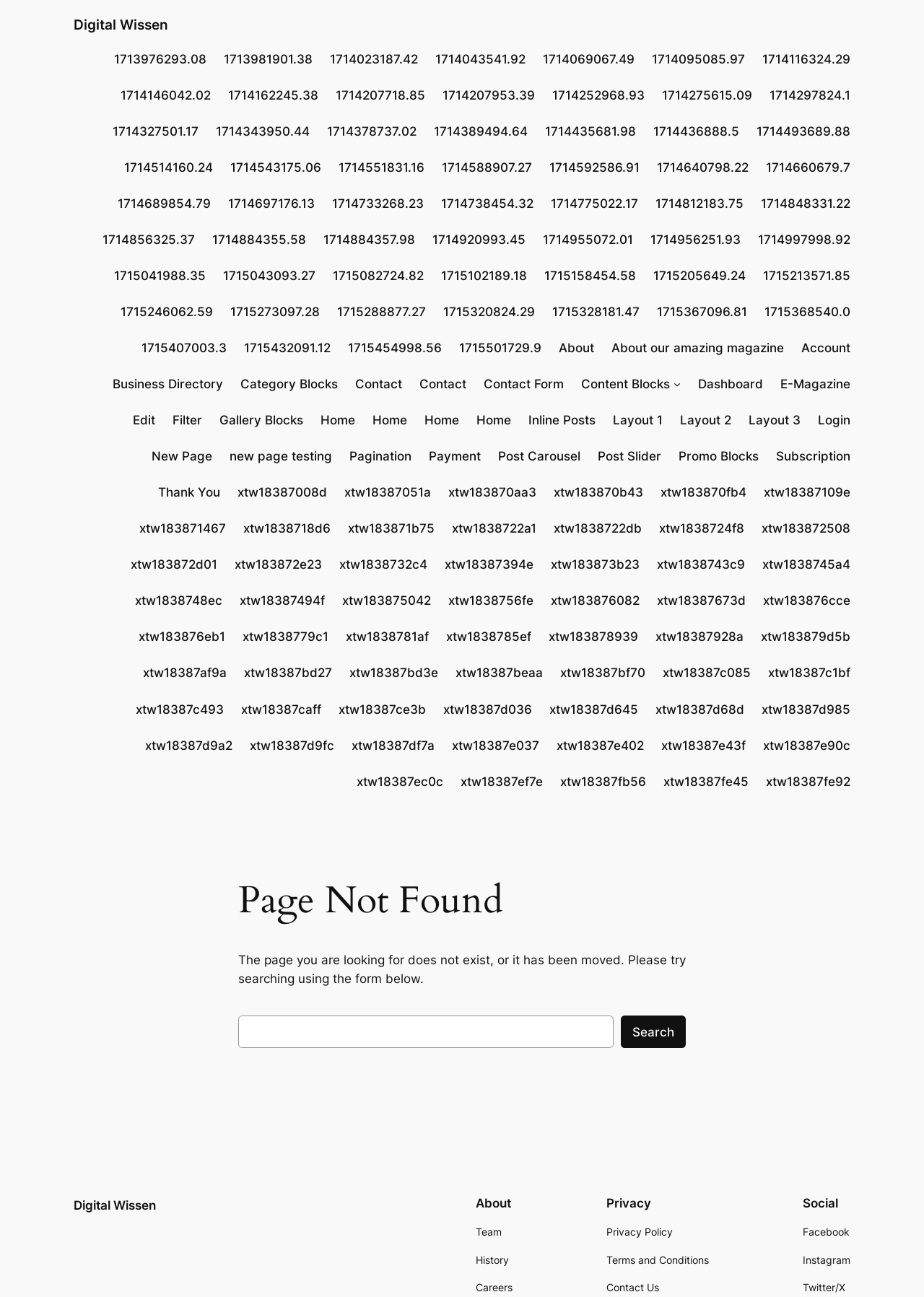Can you specify the bounding box coordinates for the region that should be clicked to fulfill this instruction: "go to Digital Wissen".

[0.08, 0.012, 0.182, 0.026]